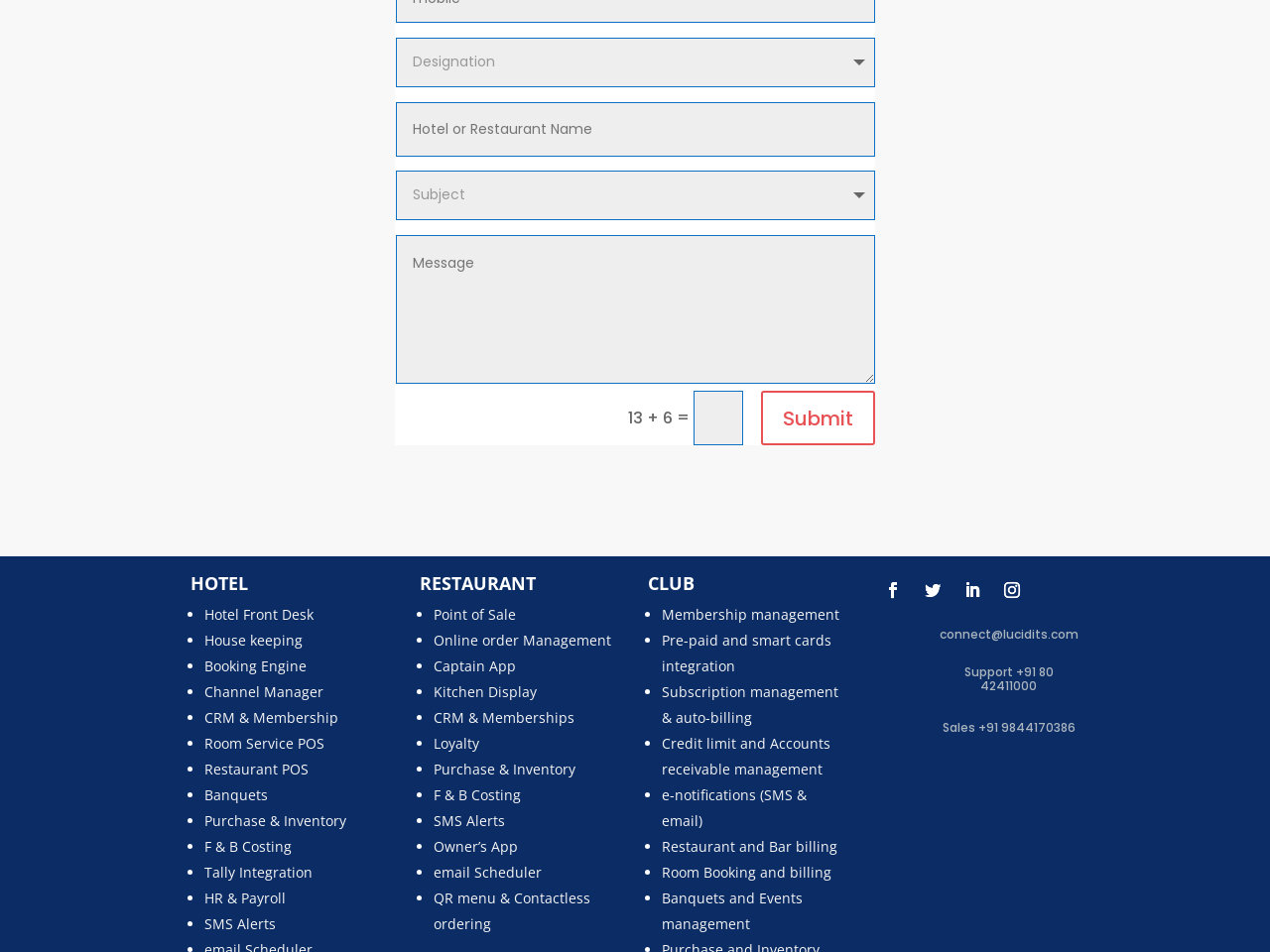Identify the bounding box coordinates of the region I need to click to complete this instruction: "Select an option from the first combobox".

[0.311, 0.04, 0.689, 0.091]